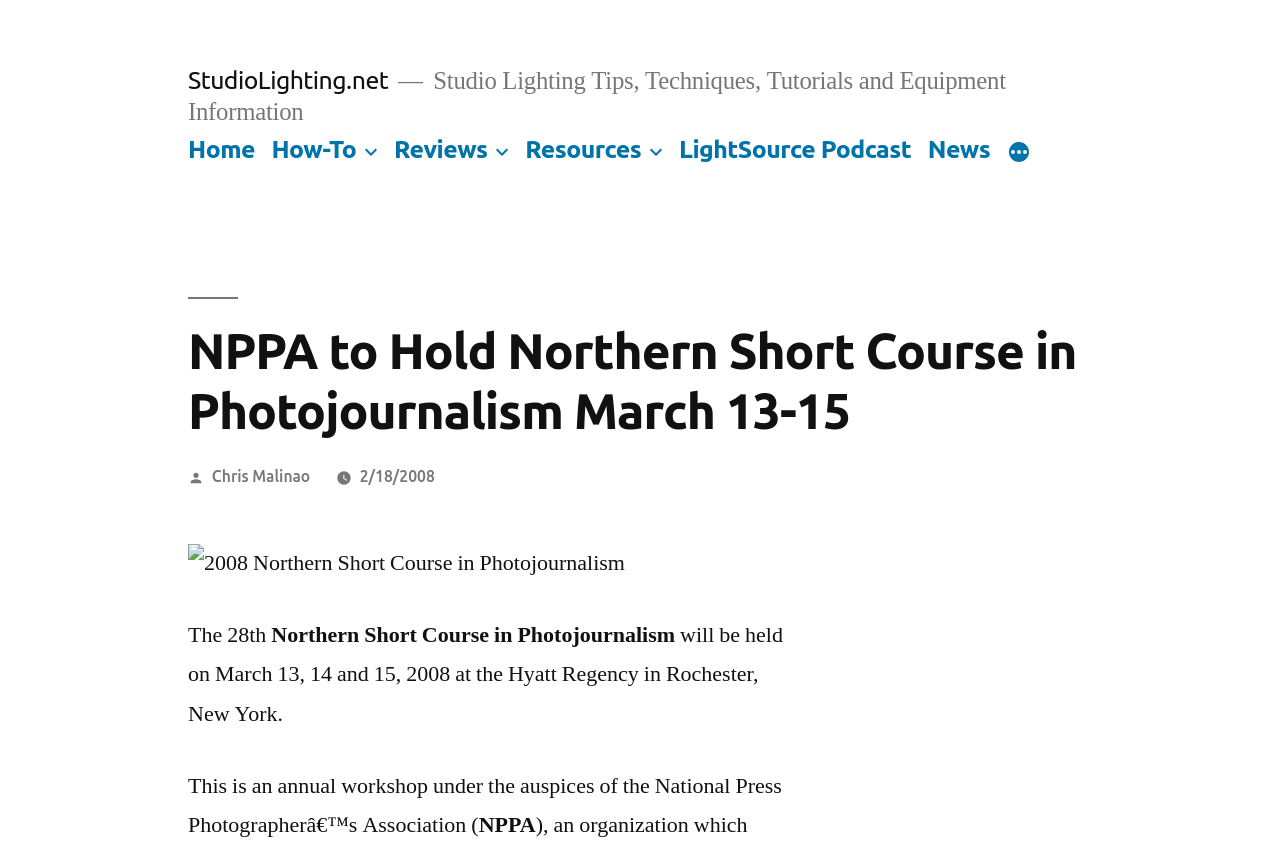Provide a short answer to the following question with just one word or phrase: What is the date of the article?

2/18/2008